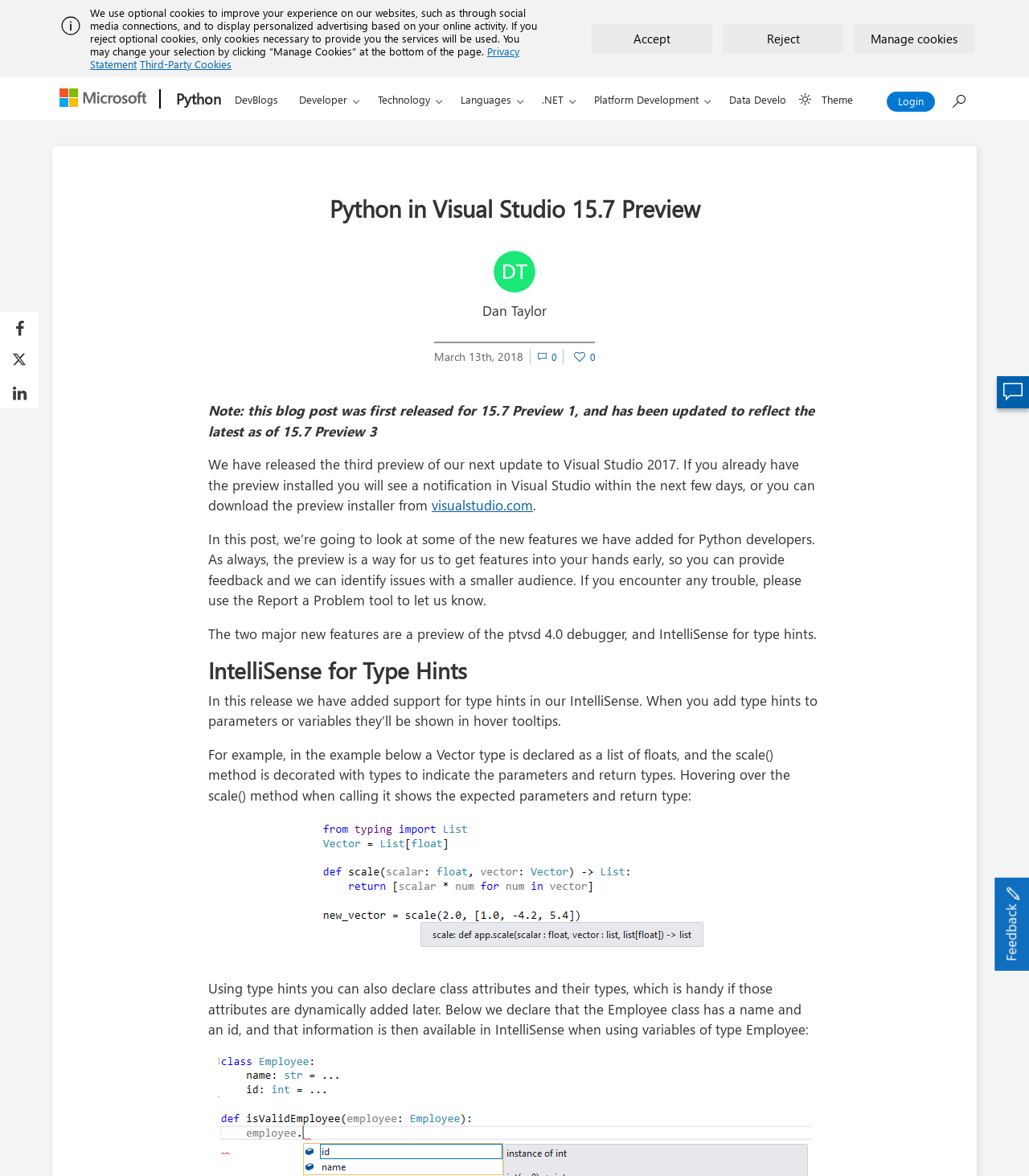What is the purpose of the preview?
Please ensure your answer to the question is detailed and covers all necessary aspects.

The purpose of the preview is mentioned in the text 'As always, the preview is a way for us to get features into your hands early, so you can provide feedback and we can identify issues with a smaller audience'.